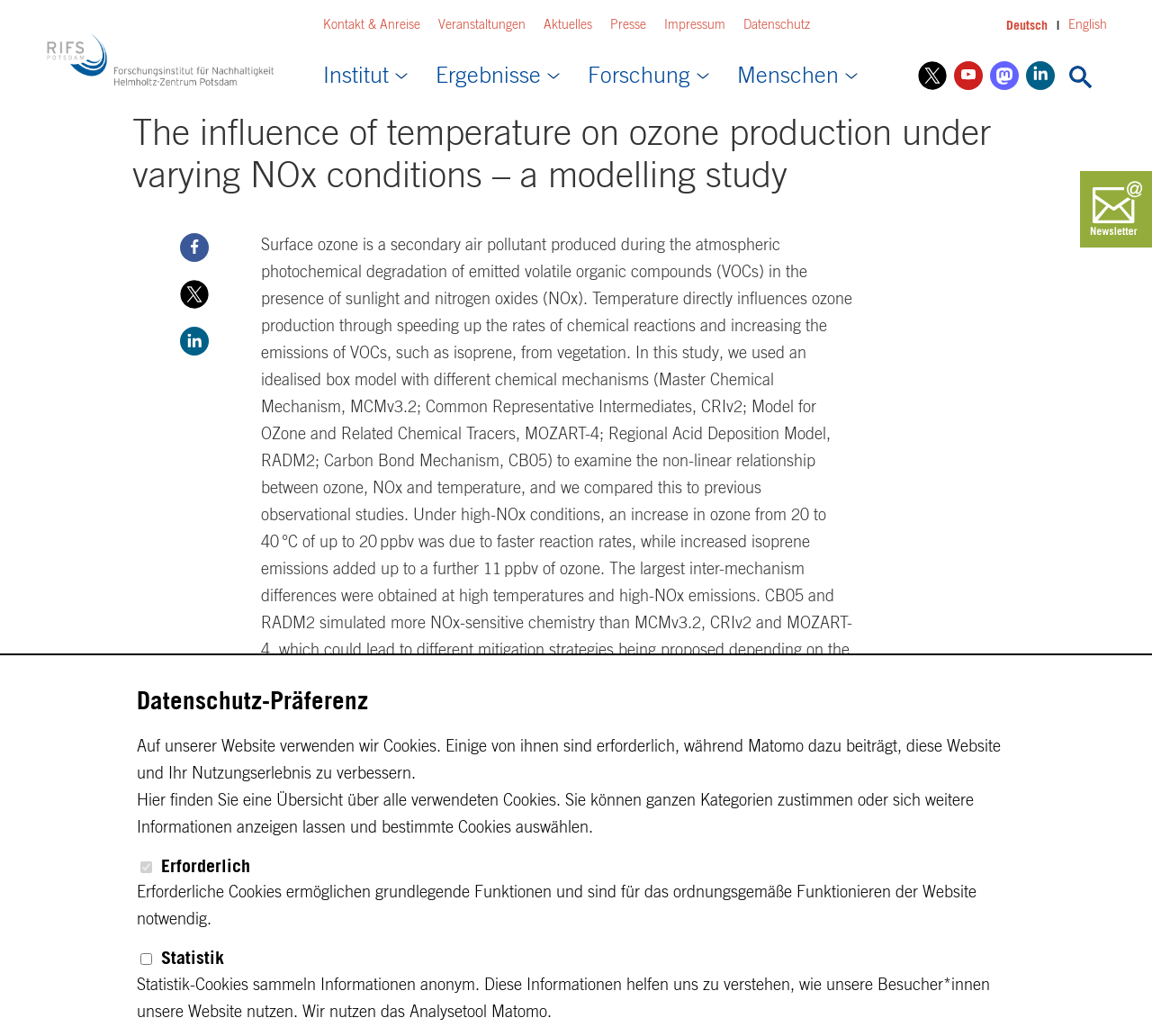Could you locate the bounding box coordinates for the section that should be clicked to accomplish this task: "Click the 'Back to top' link".

[0.955, 0.0, 0.984, 0.032]